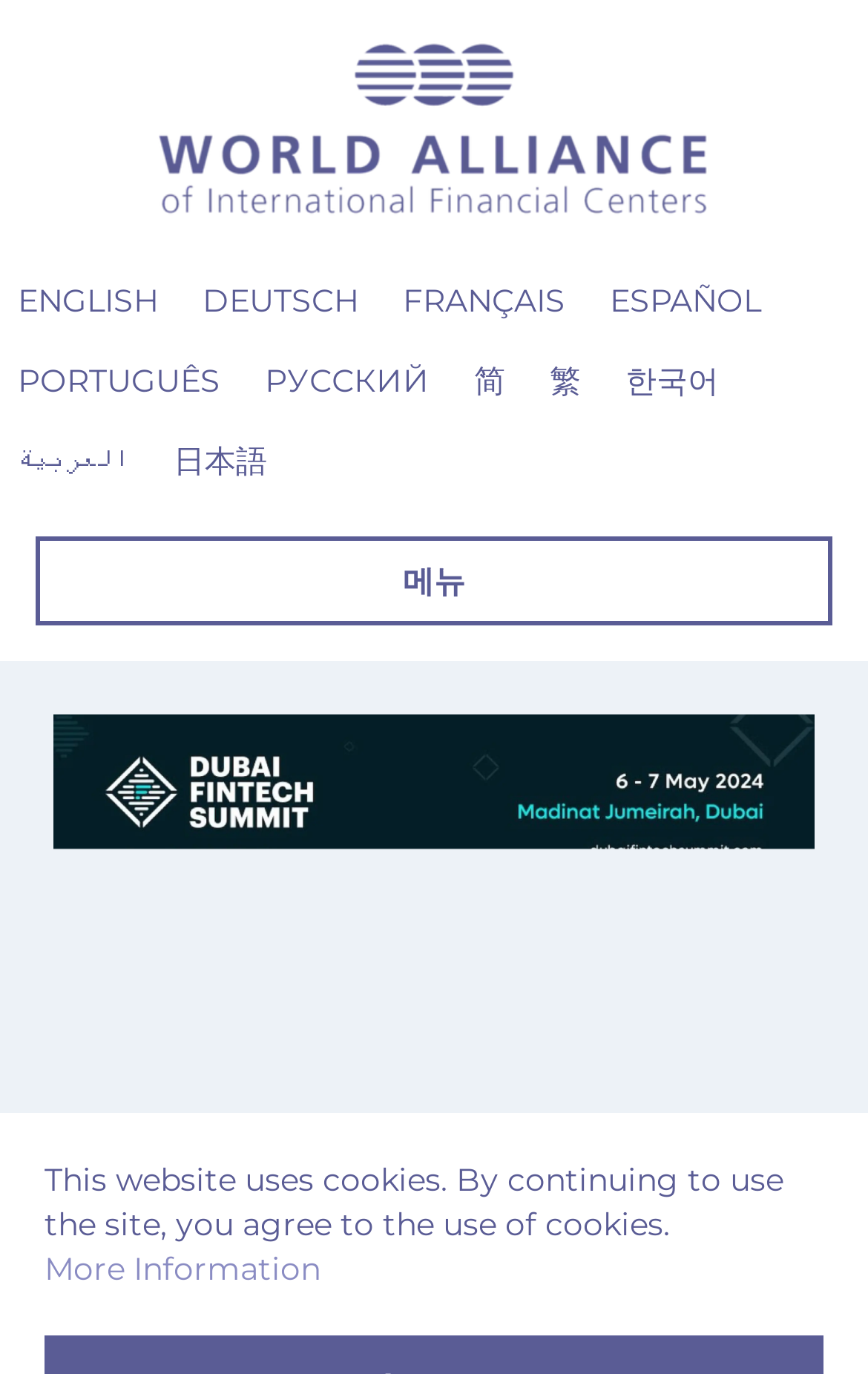Provide the bounding box coordinates for the area that should be clicked to complete the instruction: "Click the WAIFC Logo".

[0.0, 0.0, 1.0, 0.19]